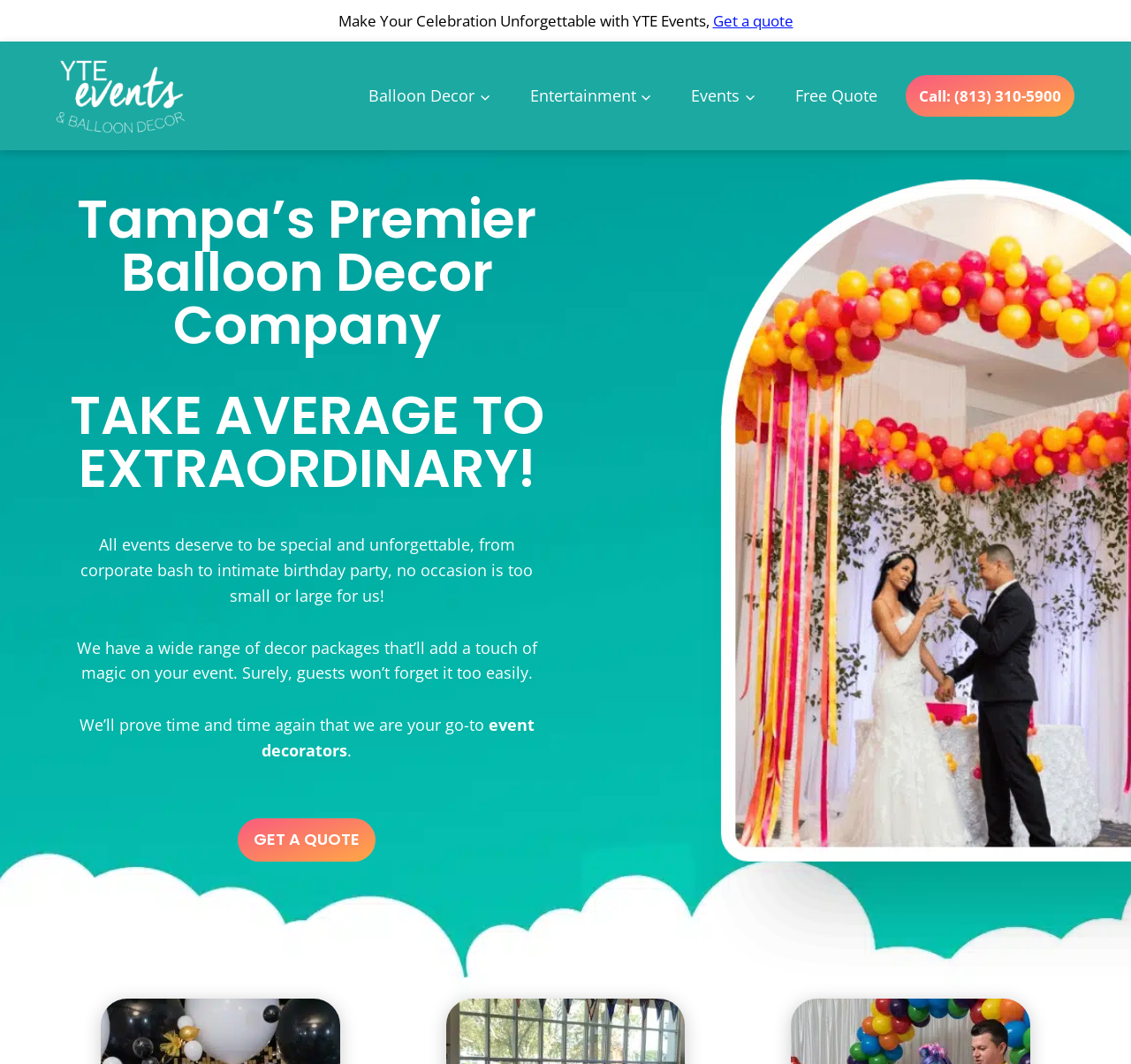Provide the bounding box coordinates of the area you need to click to execute the following instruction: "Visit 'Balloon Decor'".

[0.309, 0.069, 0.451, 0.111]